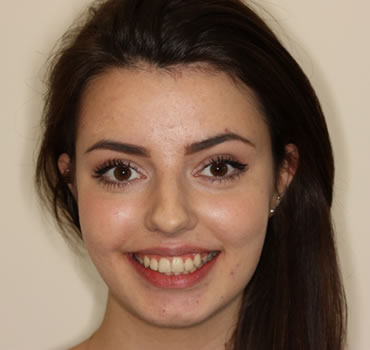What was the condition of Hannah's teeth before treatment?
Give a comprehensive and detailed explanation for the question.

According to the caption, Hannah's teeth were 'previously crooked' before she received orthodontic treatment, which straightened her teeth.